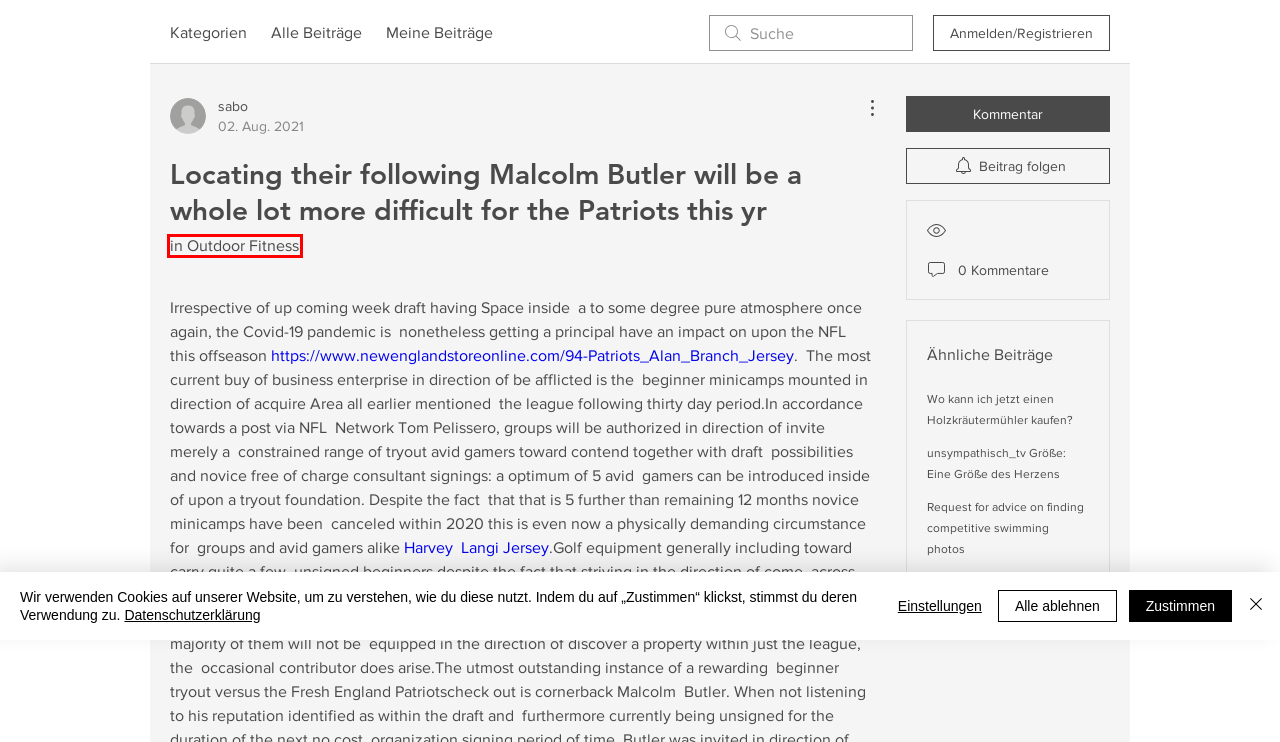Given a screenshot of a webpage with a red rectangle bounding box around a UI element, select the best matching webpage description for the new webpage that appears after clicking the highlighted element. The candidate descriptions are:
A. Wo kann ich jetzt einen Holzkräutermühler kaufen?
 | Federgold
B. VERLEIH | Federgold
C. unsympathisch_tv Größe: Eine Größe des Herzens | Federgold
D. Outdoor Fitness | Federgold
E. Request for advice on finding competitive swimming photos | Federgold
F. PAINTED JACKETS | Federgold
G. AGB | Federgold
H. FORUM | Federgold

D